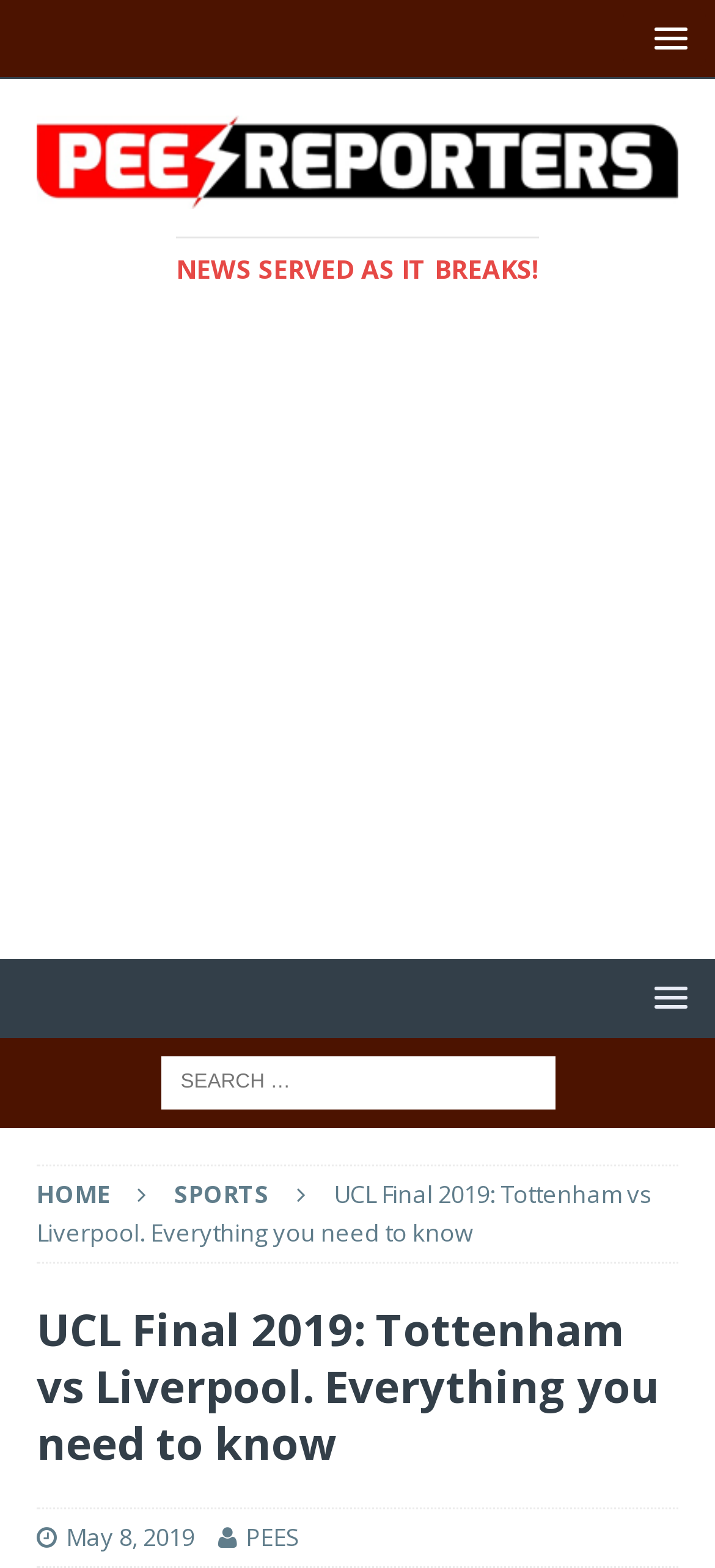Using the webpage screenshot and the element description News served as it breaks!, determine the bounding box coordinates. Specify the coordinates in the format (top-left x, top-left y, bottom-right x, bottom-right y) with values ranging from 0 to 1.

[0.246, 0.16, 0.754, 0.182]